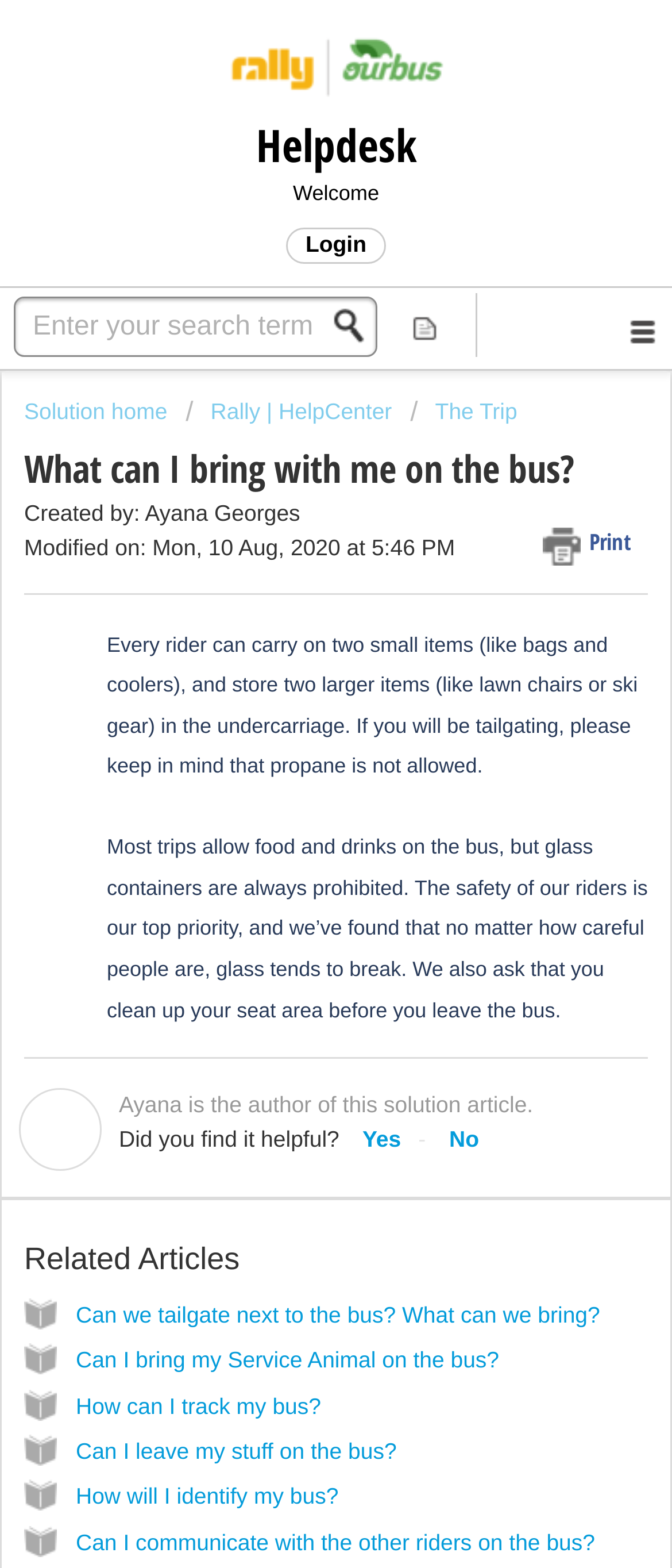Analyze the image and deliver a detailed answer to the question: What is the author of this solution article?

I found the author's name by looking at the static text element that says 'Created by: Ayana Georges'.